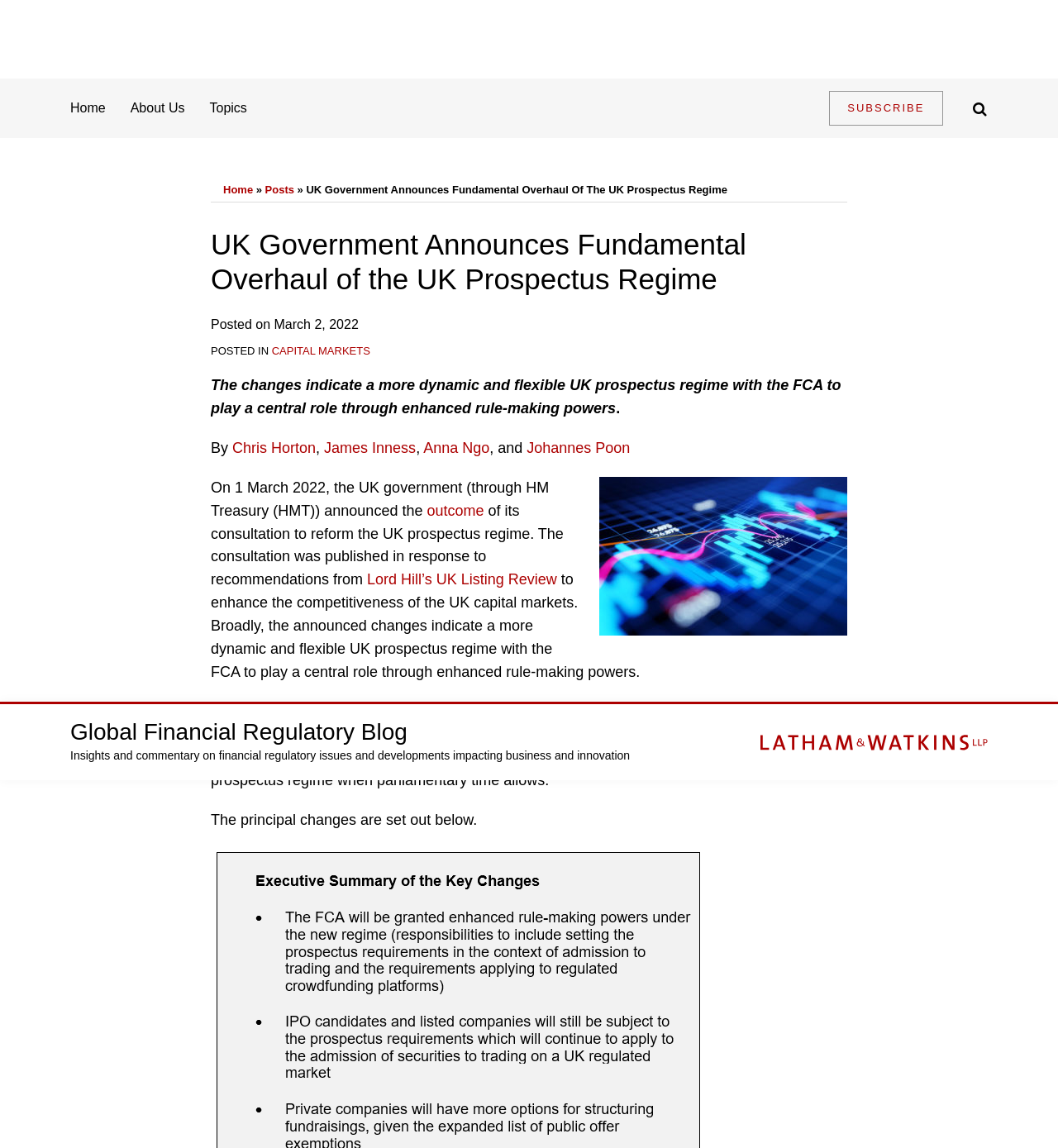What is being replaced in the UK public offerings regime?
Answer the question with a single word or phrase, referring to the image.

Prospectus